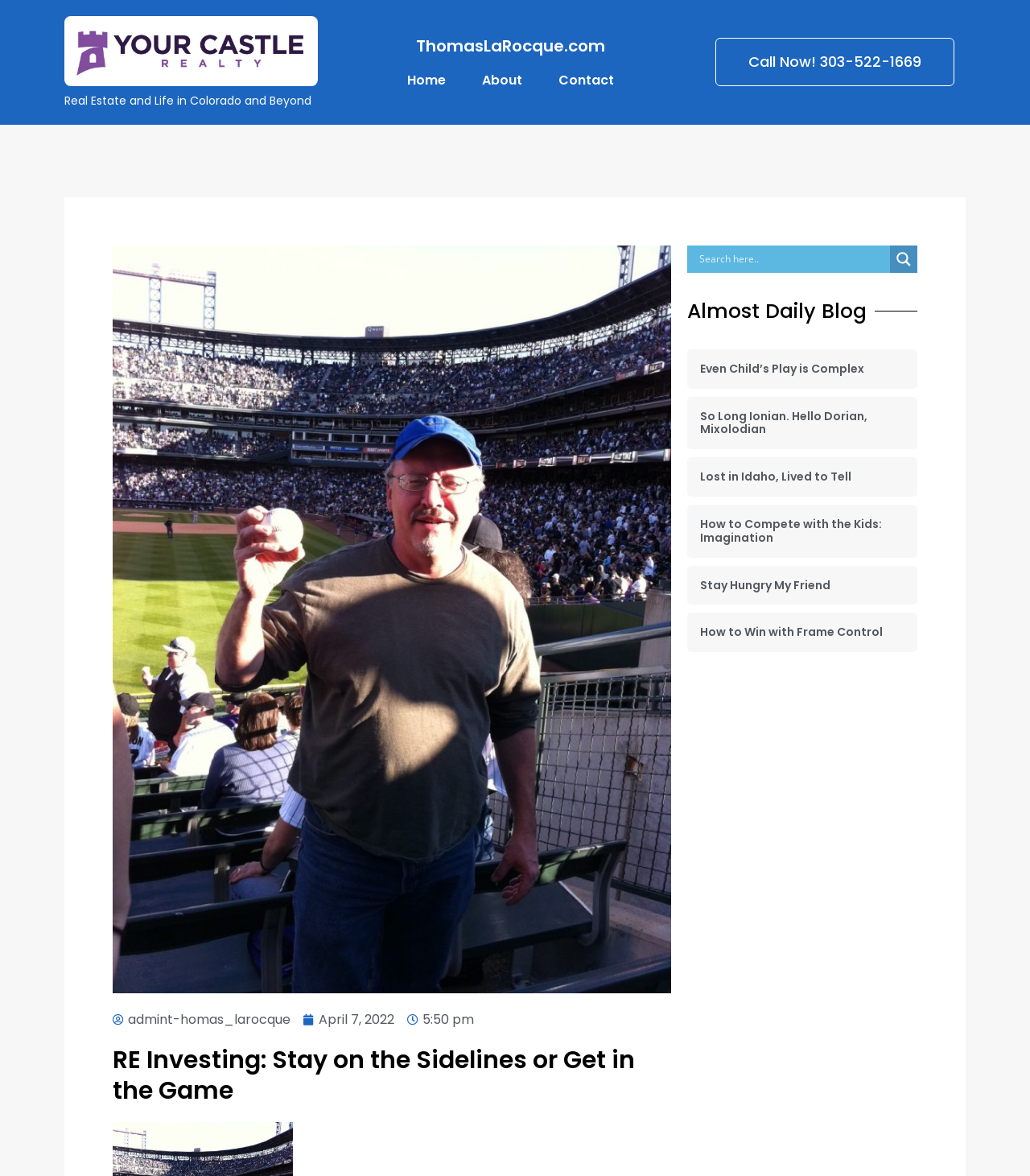What is the purpose of the button with a magnifier icon?
Look at the image and respond with a one-word or short phrase answer.

Search